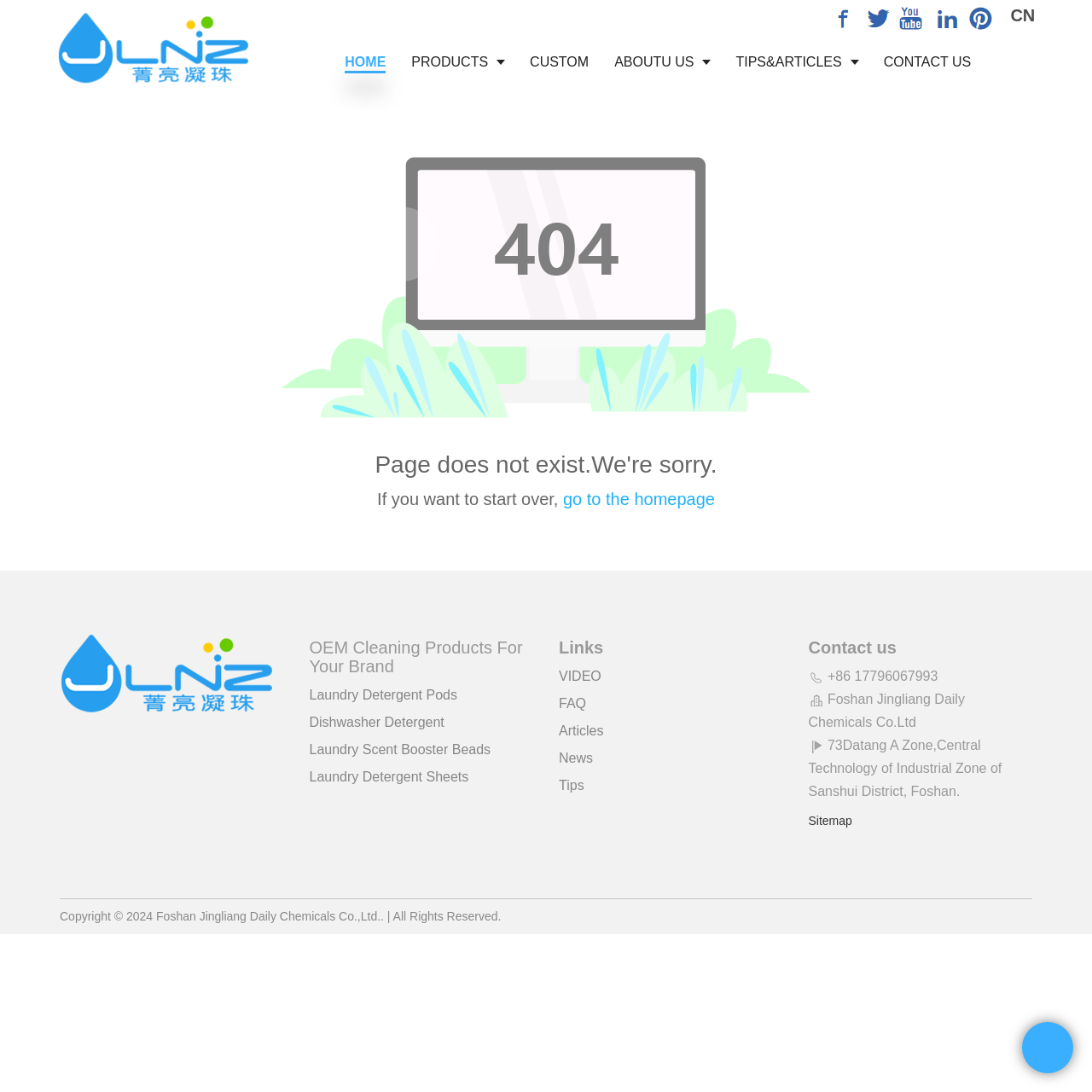Identify the bounding box coordinates of the clickable section necessary to follow the following instruction: "View laundry detergent pods products". The coordinates should be presented as four float numbers from 0 to 1, i.e., [left, top, right, bottom].

[0.283, 0.629, 0.419, 0.643]